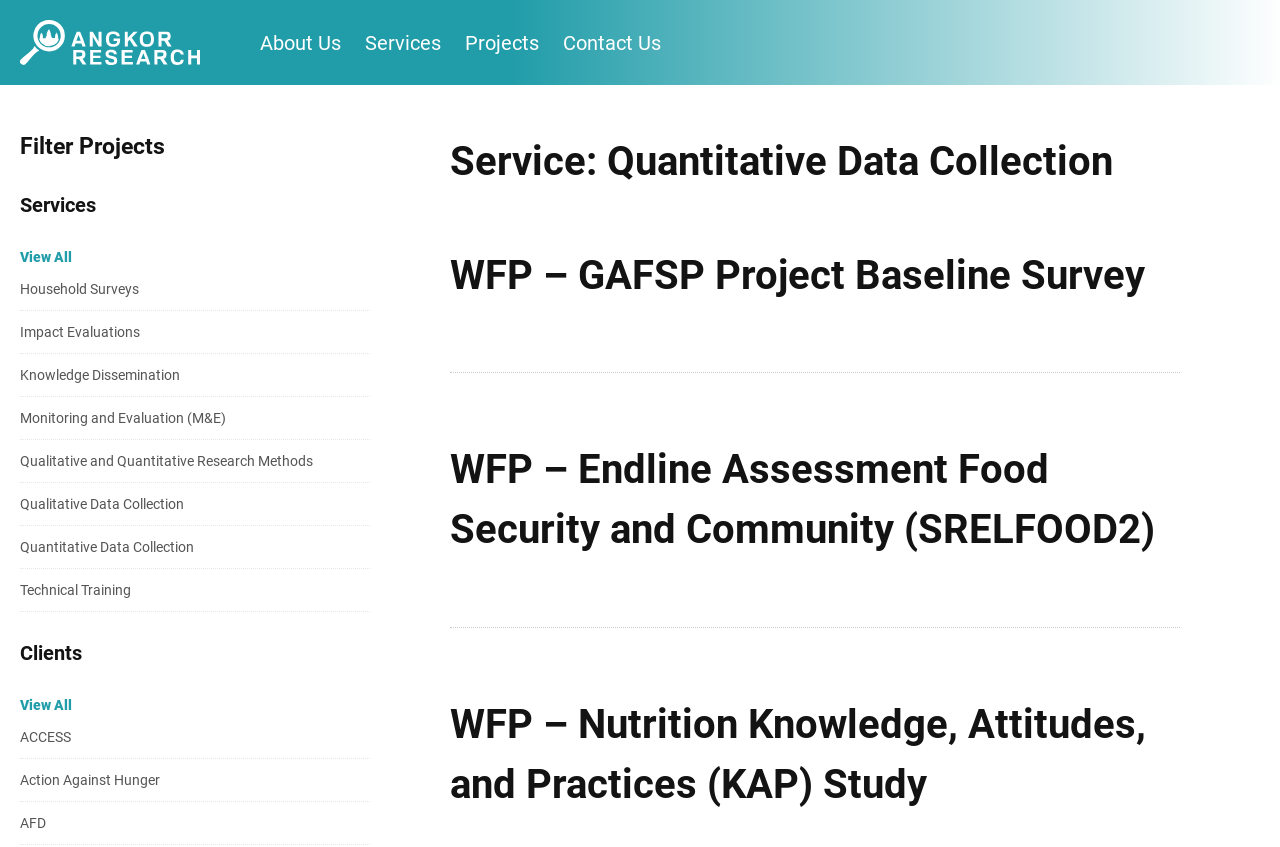Identify the bounding box coordinates of the part that should be clicked to carry out this instruction: "Learn more about Quantitative Data Collection".

[0.016, 0.621, 0.289, 0.672]